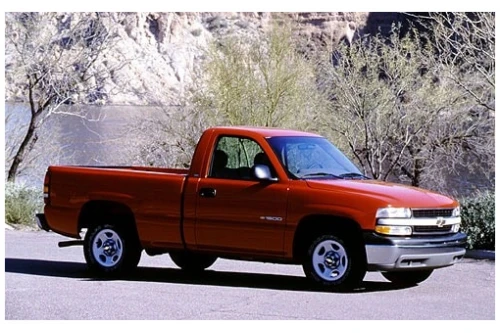Interpret the image and provide an in-depth description.

The image showcases a vibrant red 2001 Chevrolet Silverado 1500, featuring a two-door extended cab with a 4WD configuration. Positioned against a picturesque backdrop, the truck is parked on a paved surface, surrounded by sparse desert vegetation and a shimmering body of water in the background. This model, known for its durability and reliability, is equipped with a 5.3L V8 engine, making it a popular choice for both work and leisure activities. This Chevrolet Silverado 1500 highlights the blend of functionality and style that has made it a favorite among truck enthusiasts, particularly for those needing a robust vehicle for various driving conditions.